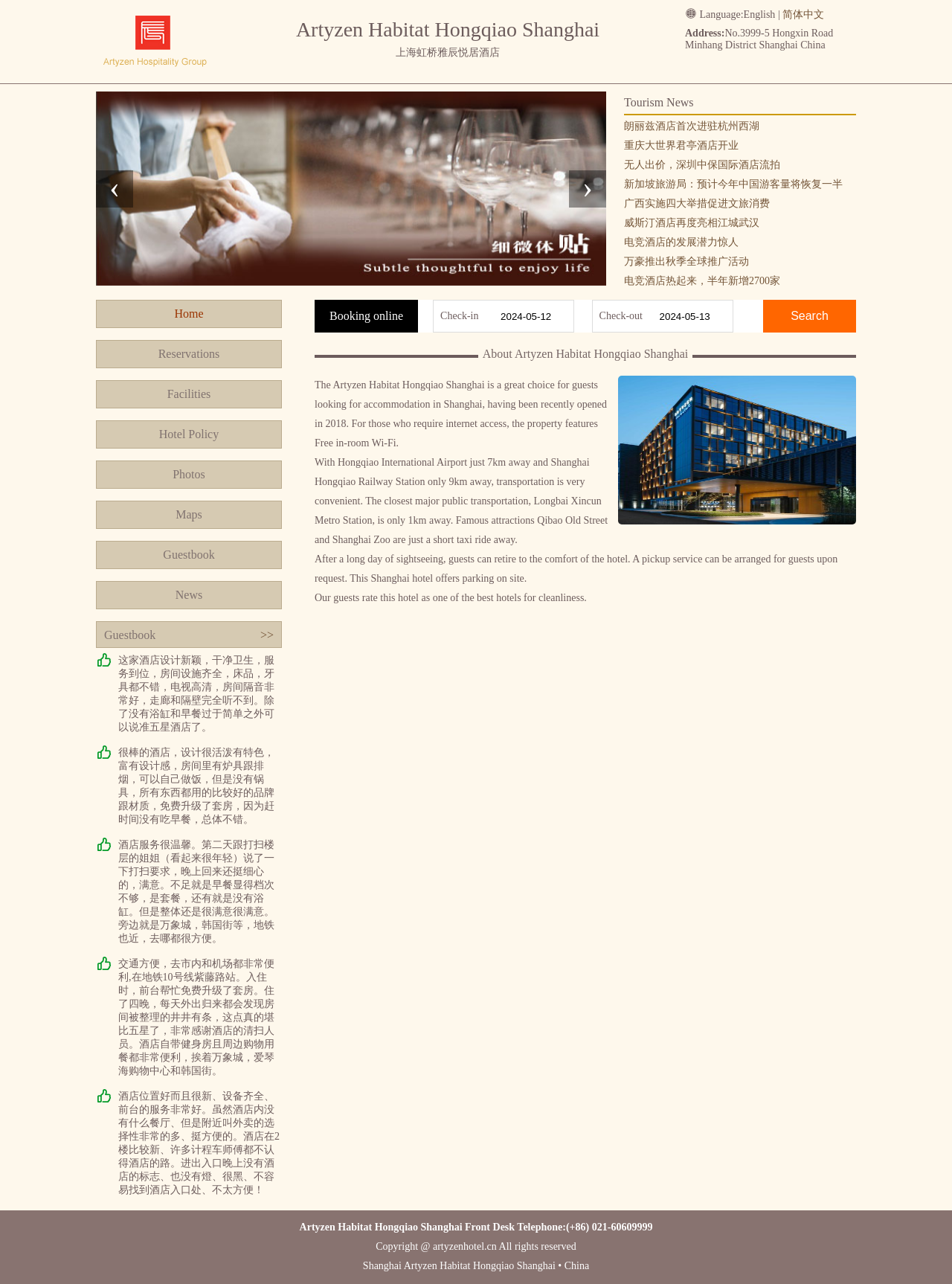Please analyze the image and provide a thorough answer to the question:
What is the hotel's rating for cleanliness?

I found the hotel's rating for cleanliness by looking at the section that says 'Our guests rate this hotel as one of the best hotels for cleanliness.' This indicates that the hotel has a high rating for cleanliness.